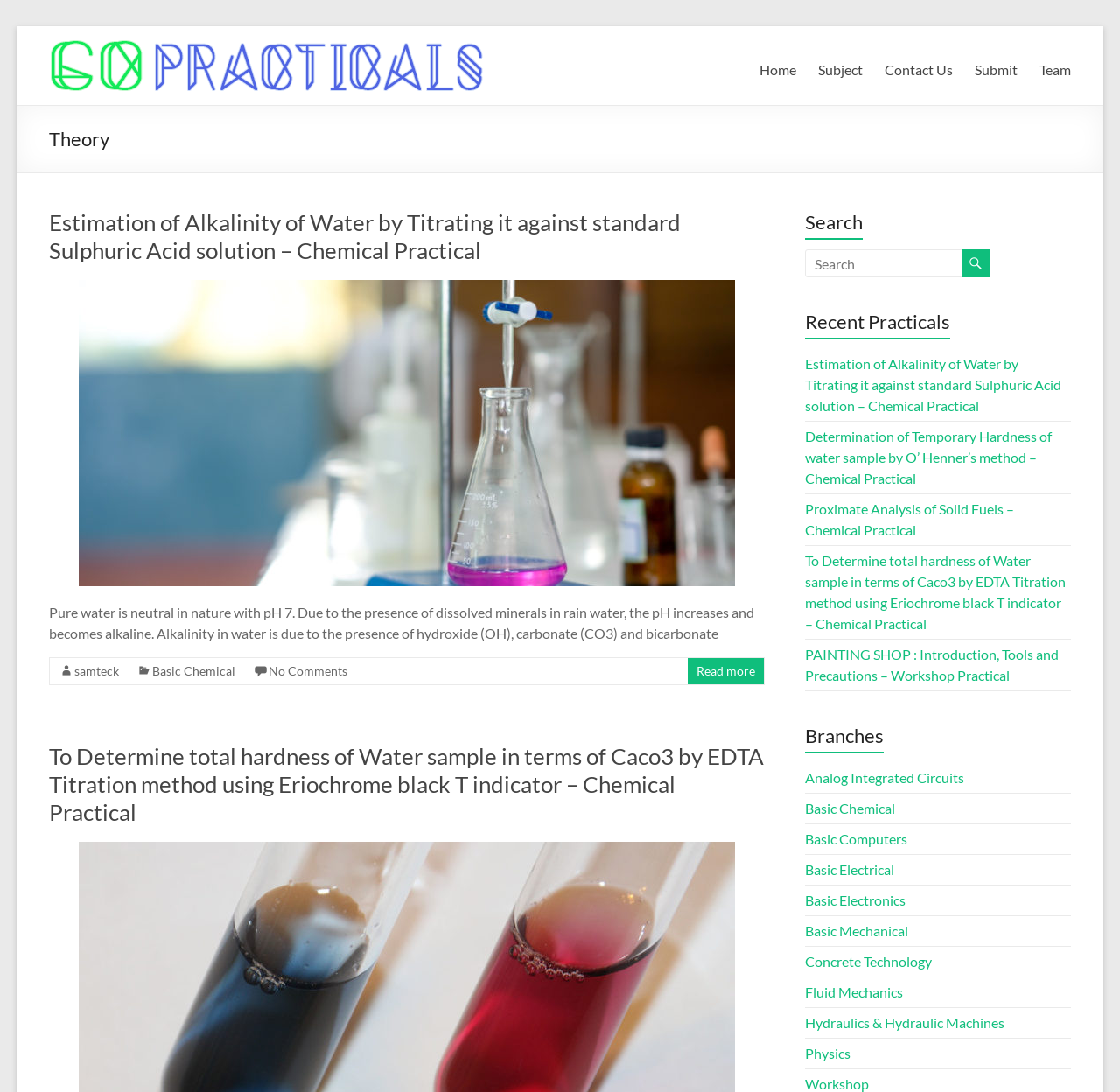Specify the bounding box coordinates (top-left x, top-left y, bottom-right x, bottom-right y) of the UI element in the screenshot that matches this description: Go Practicals

[0.043, 0.04, 0.163, 0.106]